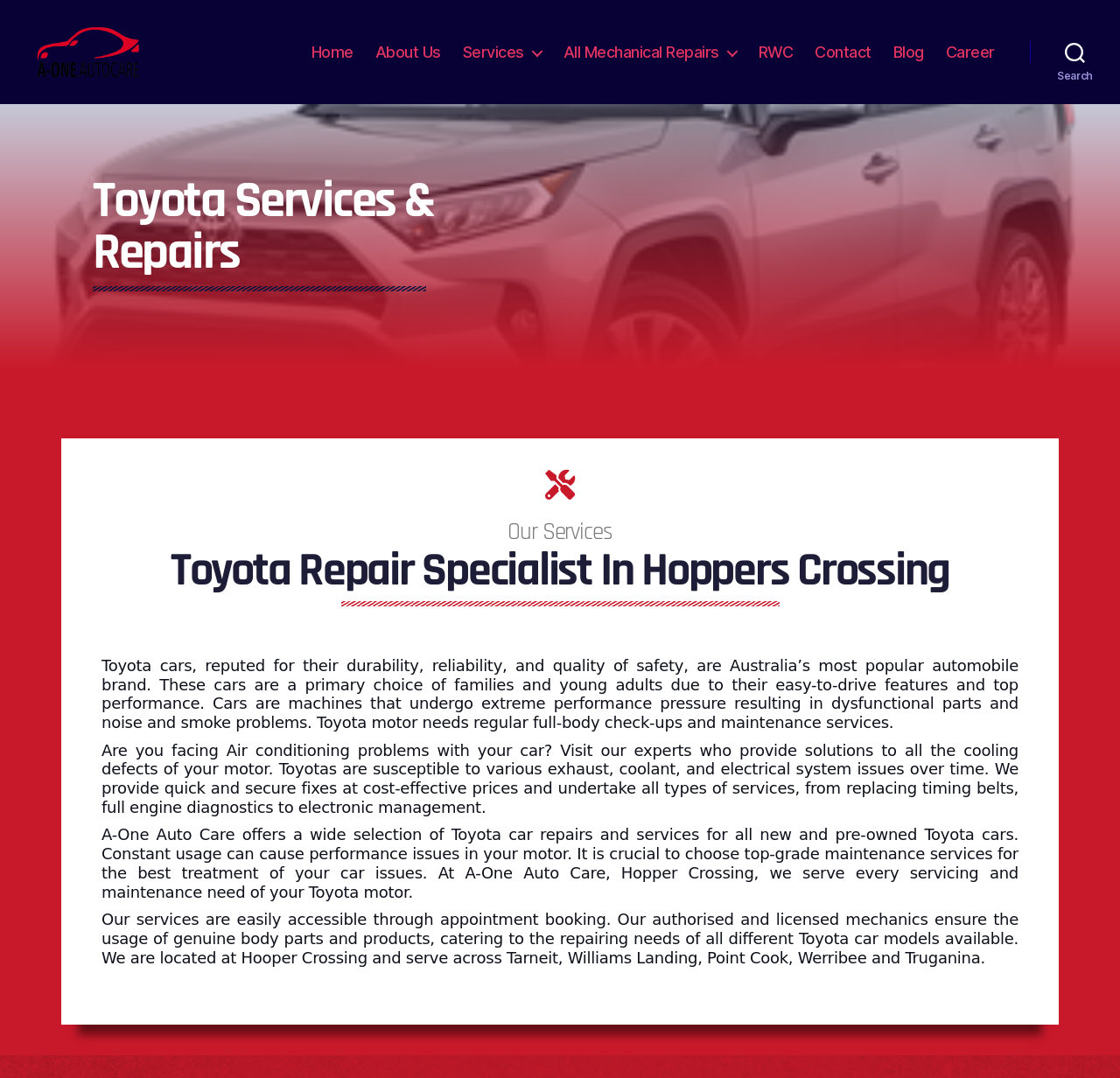Find the bounding box coordinates of the clickable area required to complete the following action: "Click on the 'Home' link".

[0.278, 0.05, 0.316, 0.068]